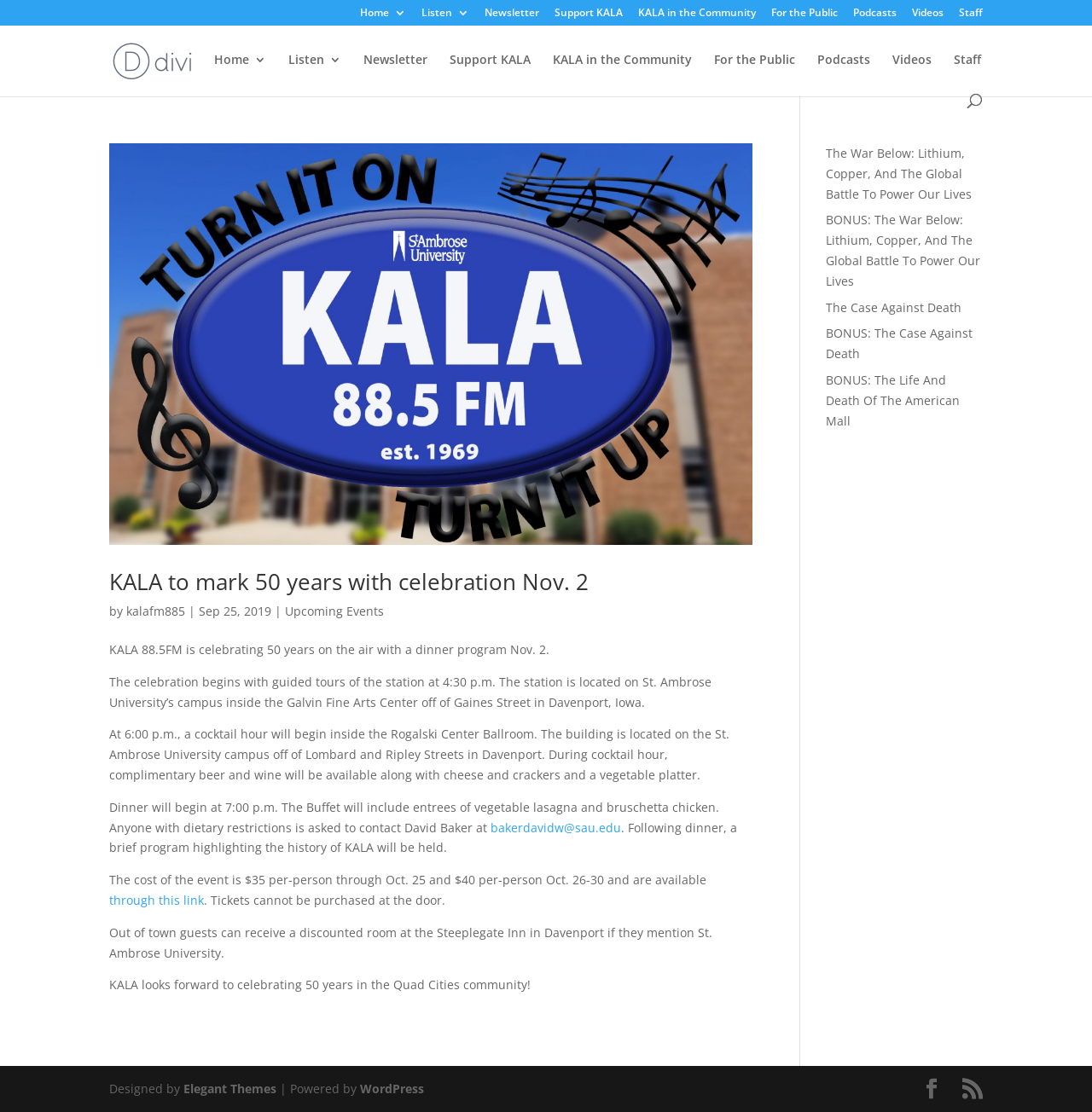What is the cost of the KALA 50-year celebration event?
Utilize the information in the image to give a detailed answer to the question.

According to the article, the cost of the event is $35 per-person through Oct. 25 and $40 per-person Oct. 26-30.